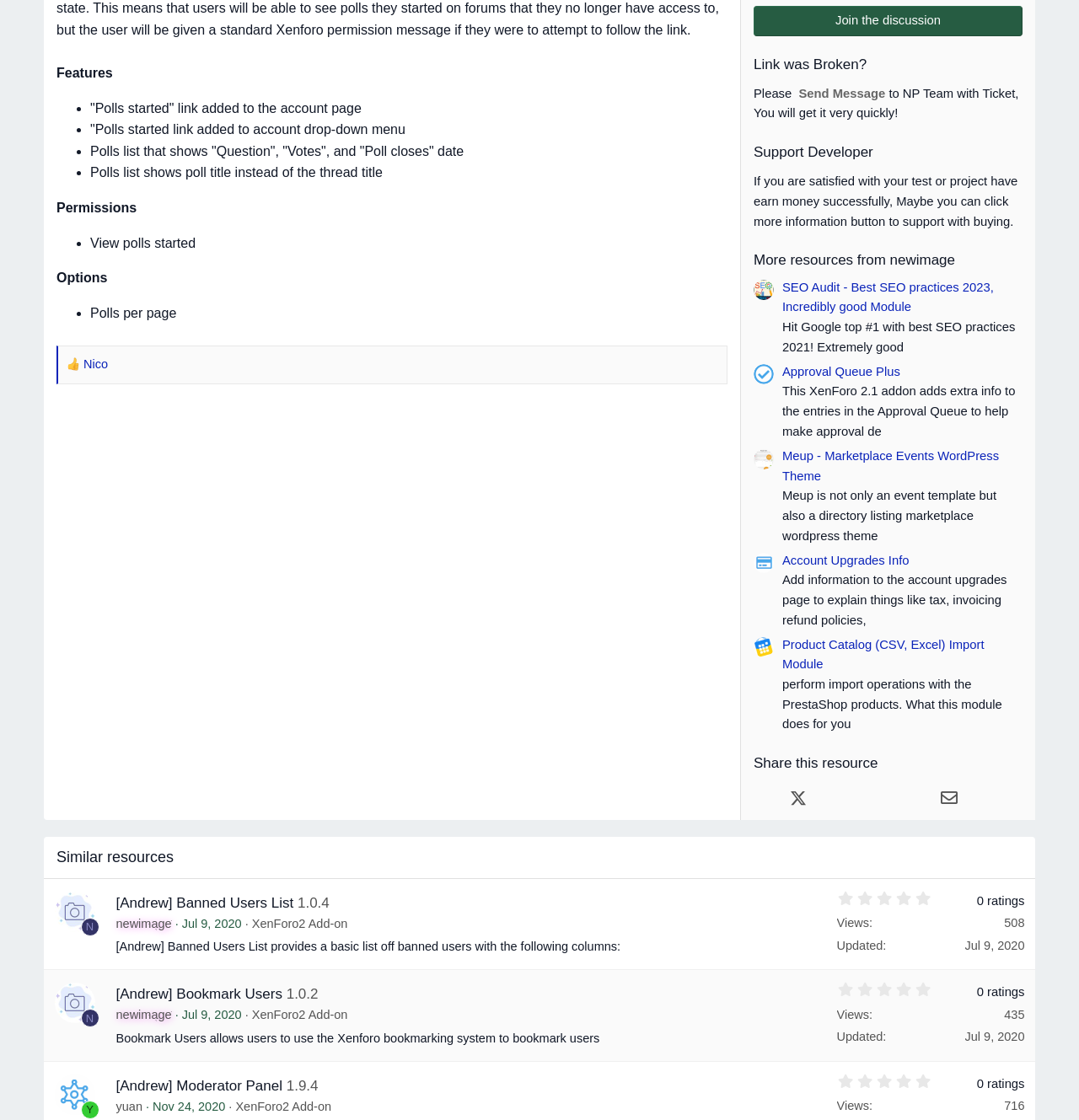Provide the bounding box for the UI element matching this description: "yuan".

[0.107, 0.982, 0.132, 0.994]